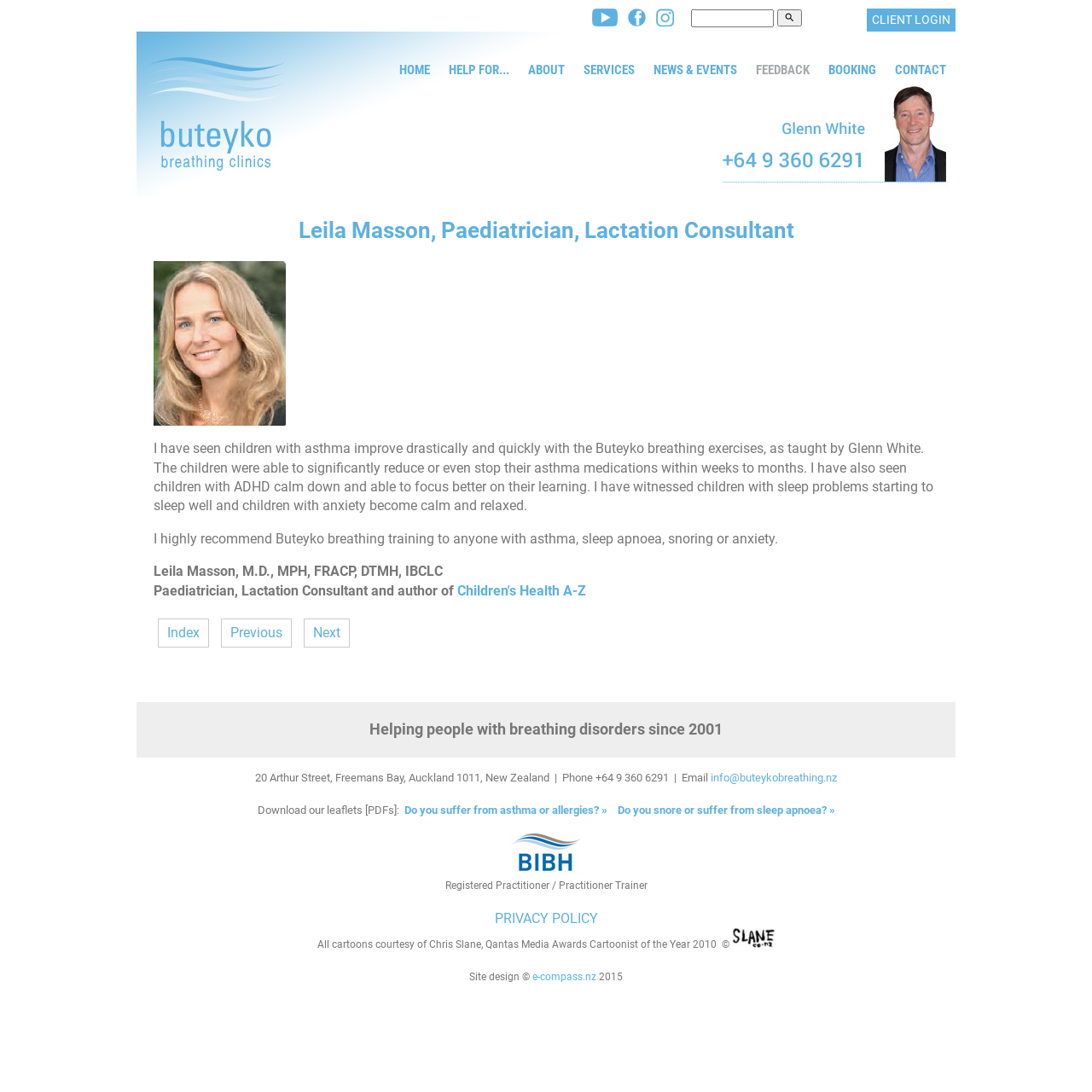Determine the bounding box coordinates of the UI element described below. Use the format (top-left x, top-left y, bottom-right x, bottom-right y) with floating point numbers between 0 and 1: PRIVACY POLICY

[0.453, 0.833, 0.547, 0.848]